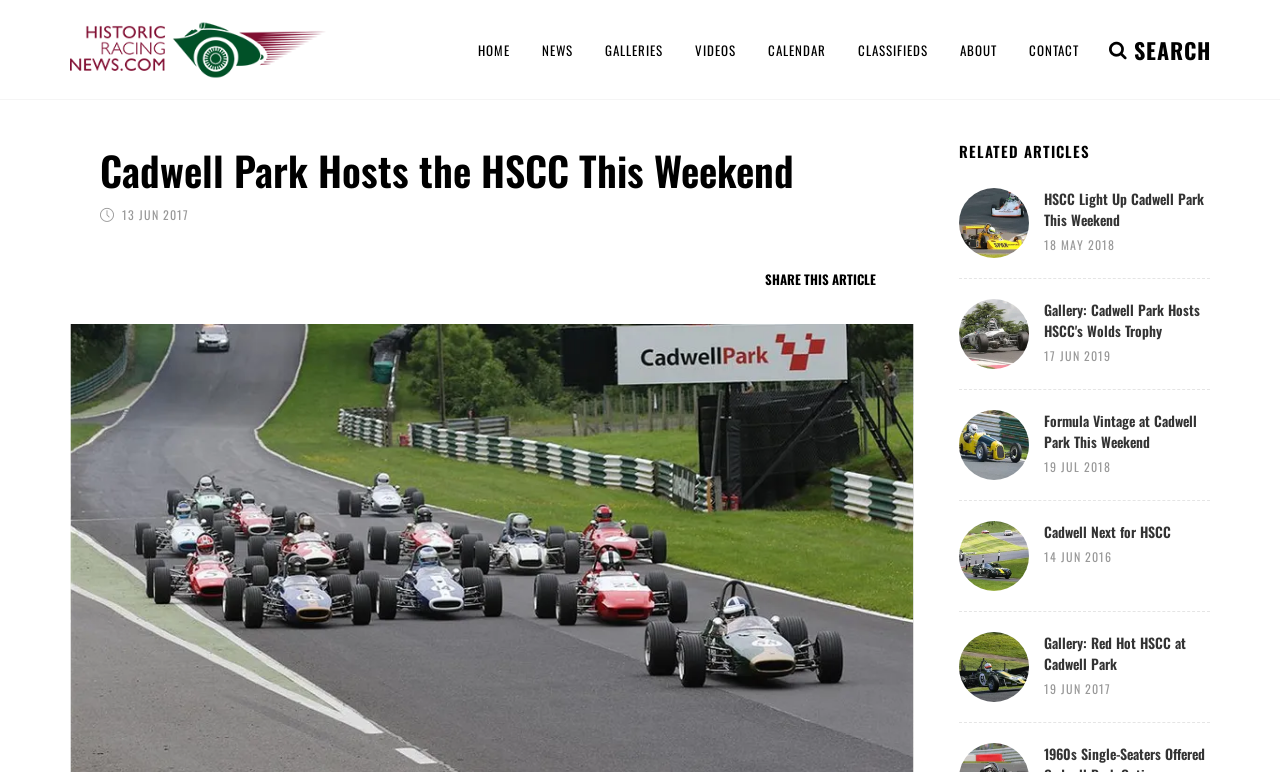Please reply to the following question using a single word or phrase: 
What is the logo of this website?

Historic Racing News Logo